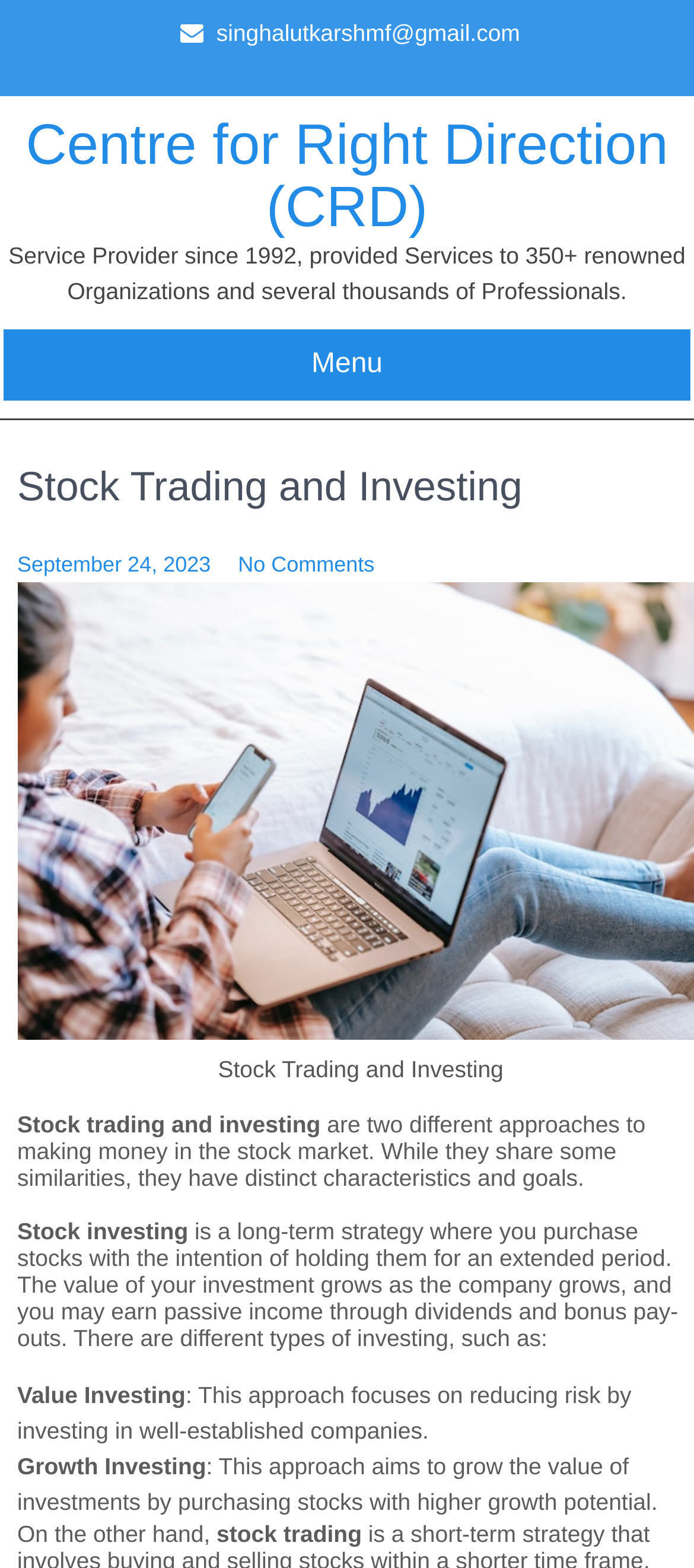Extract the primary headline from the webpage and present its text.

Centre for Right Direction (CRD)